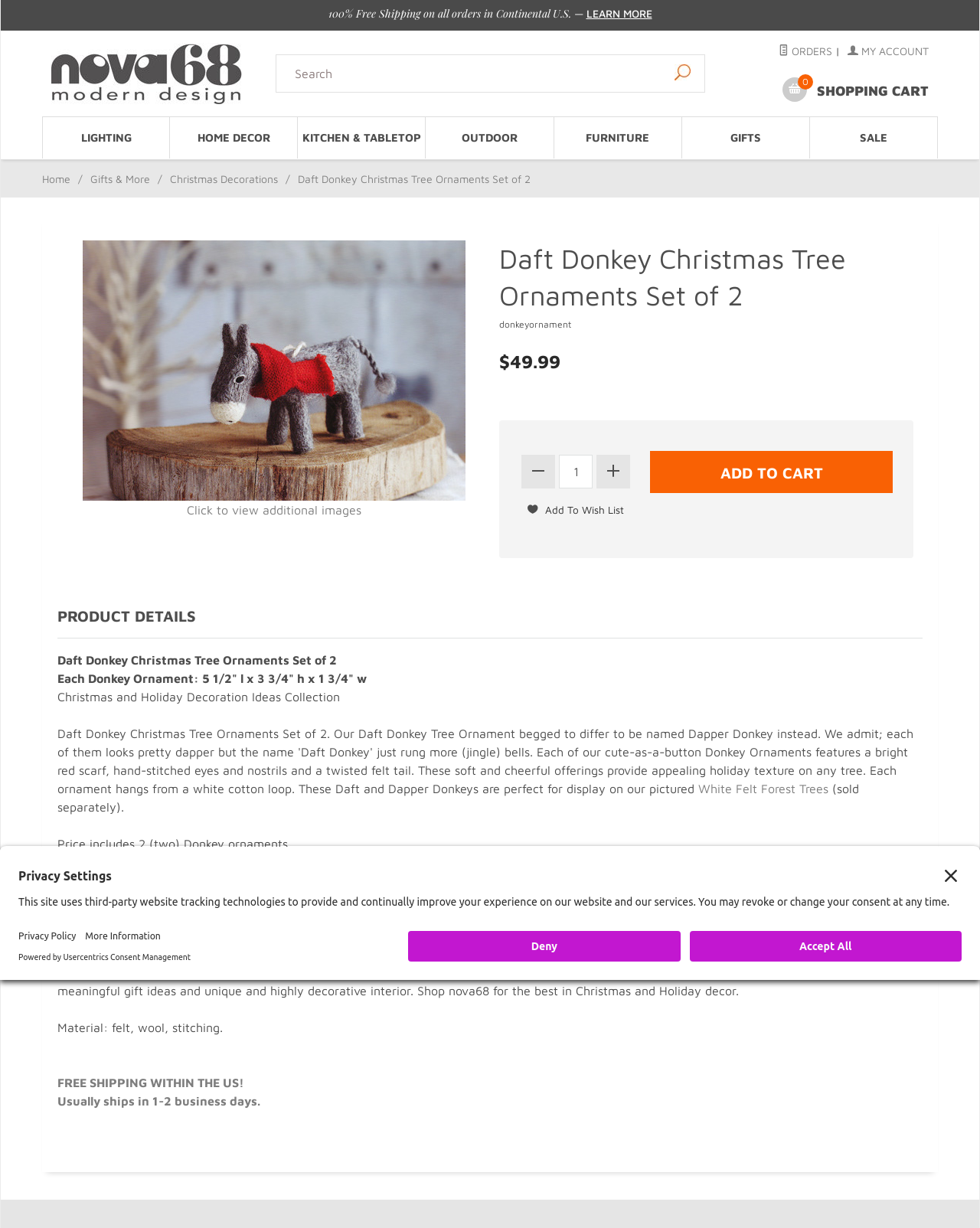Based on the image, provide a detailed response to the question:
Is there a search function on the webpage?

I found a search box with a 'Search' button next to it, which indicates that there is a search function on the webpage.